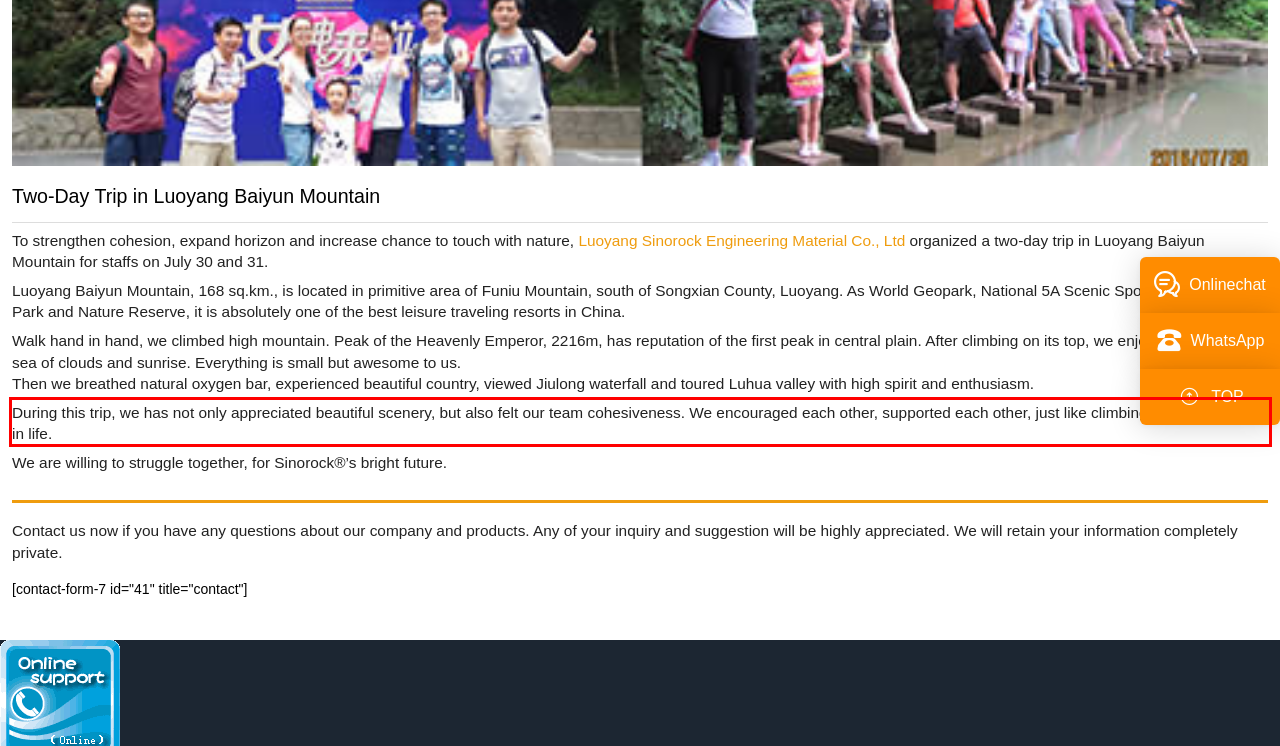Please identify and extract the text from the UI element that is surrounded by a red bounding box in the provided webpage screenshot.

During this trip, we has not only appreciated beautiful scenery, but also felt our team cohesiveness. We encouraged each other, supported each other, just like climbing every mountain in life.